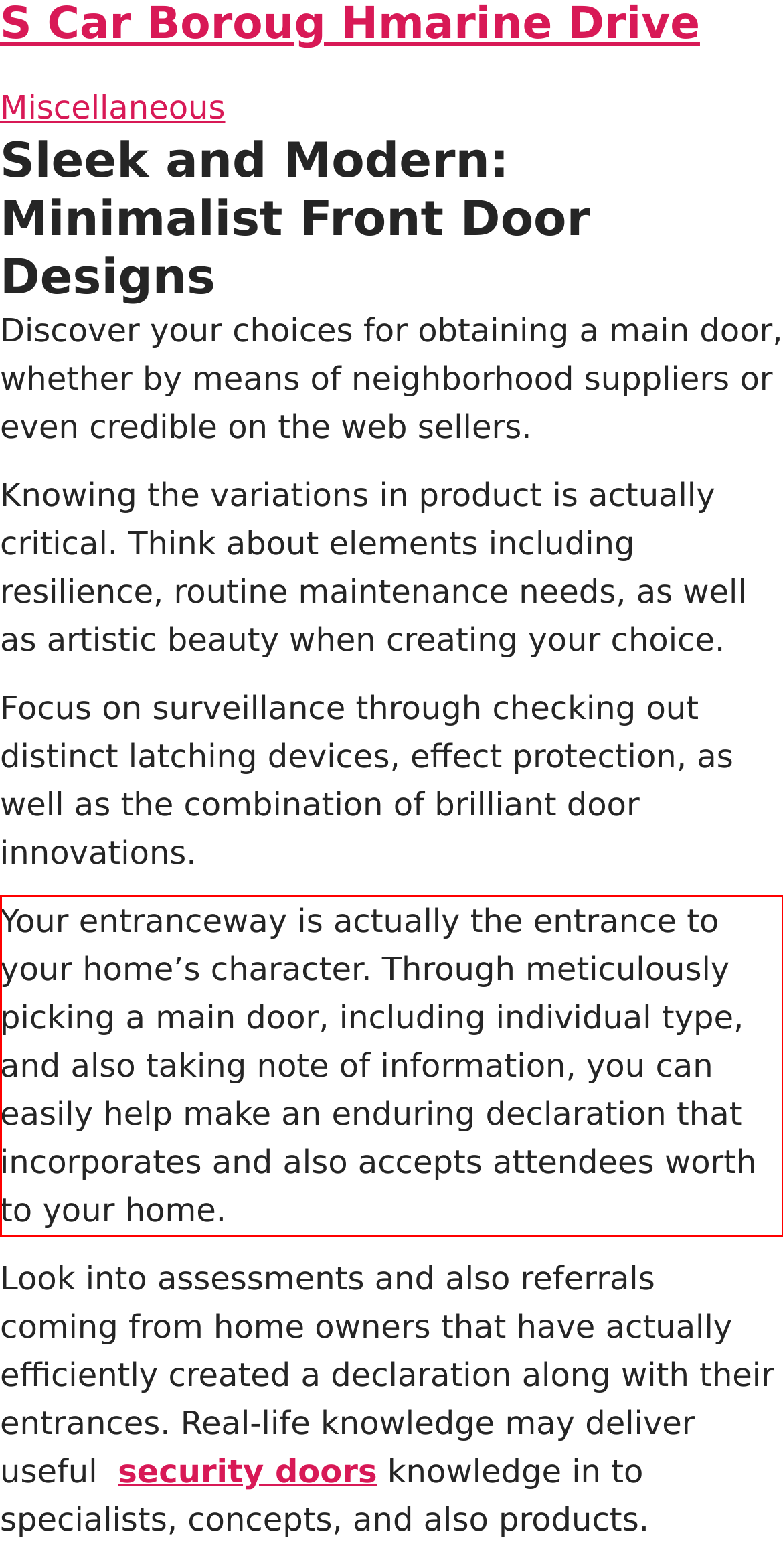Analyze the webpage screenshot and use OCR to recognize the text content in the red bounding box.

Your entranceway is actually the entrance to your home’s character. Through meticulously picking a main door, including individual type, and also taking note of information, you can easily help make an enduring declaration that incorporates and also accepts attendees worth to your home.